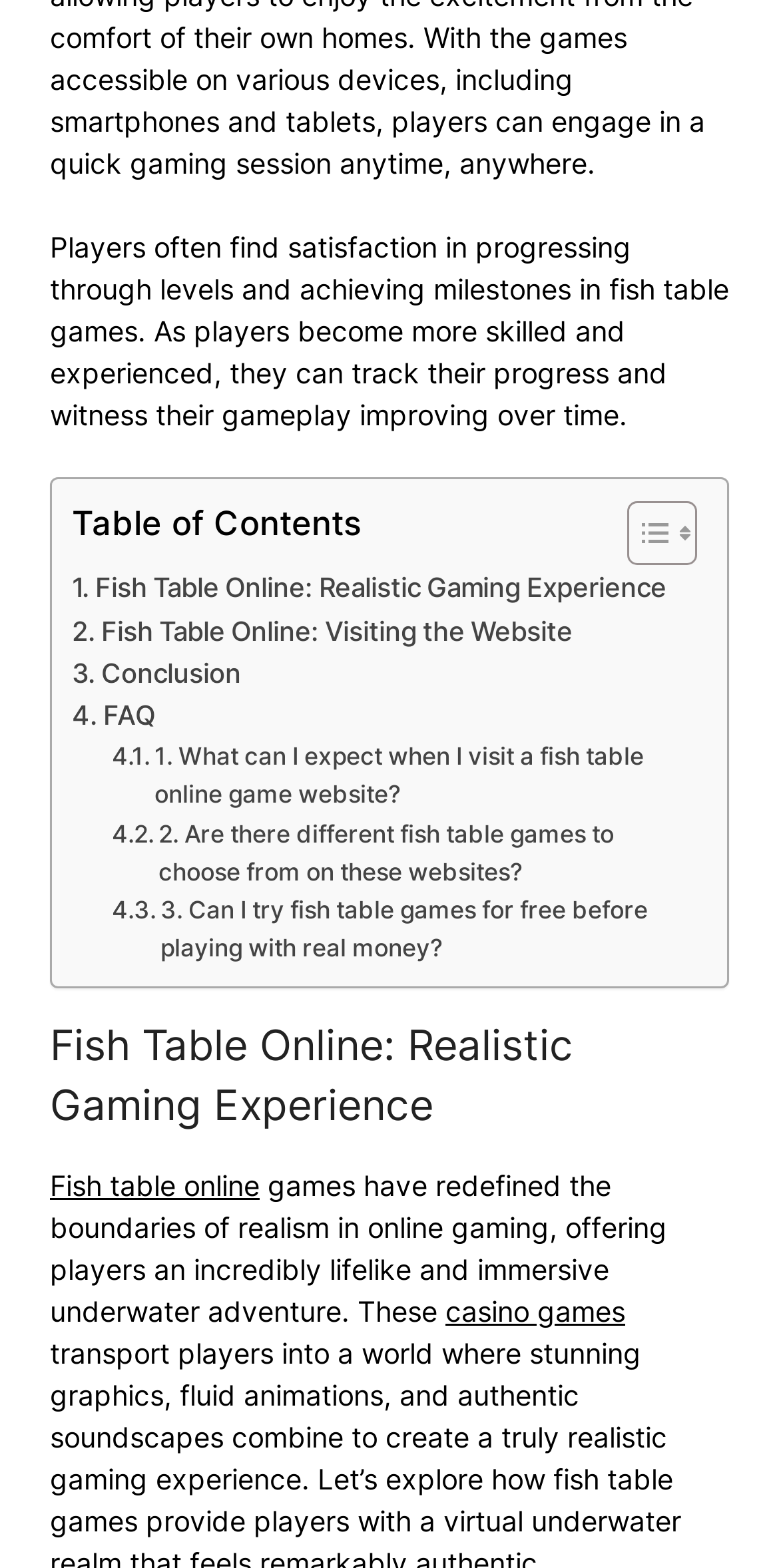Identify the bounding box coordinates for the region to click in order to carry out this instruction: "Toggle Table of Content". Provide the coordinates using four float numbers between 0 and 1, formatted as [left, top, right, bottom].

[0.767, 0.319, 0.882, 0.362]